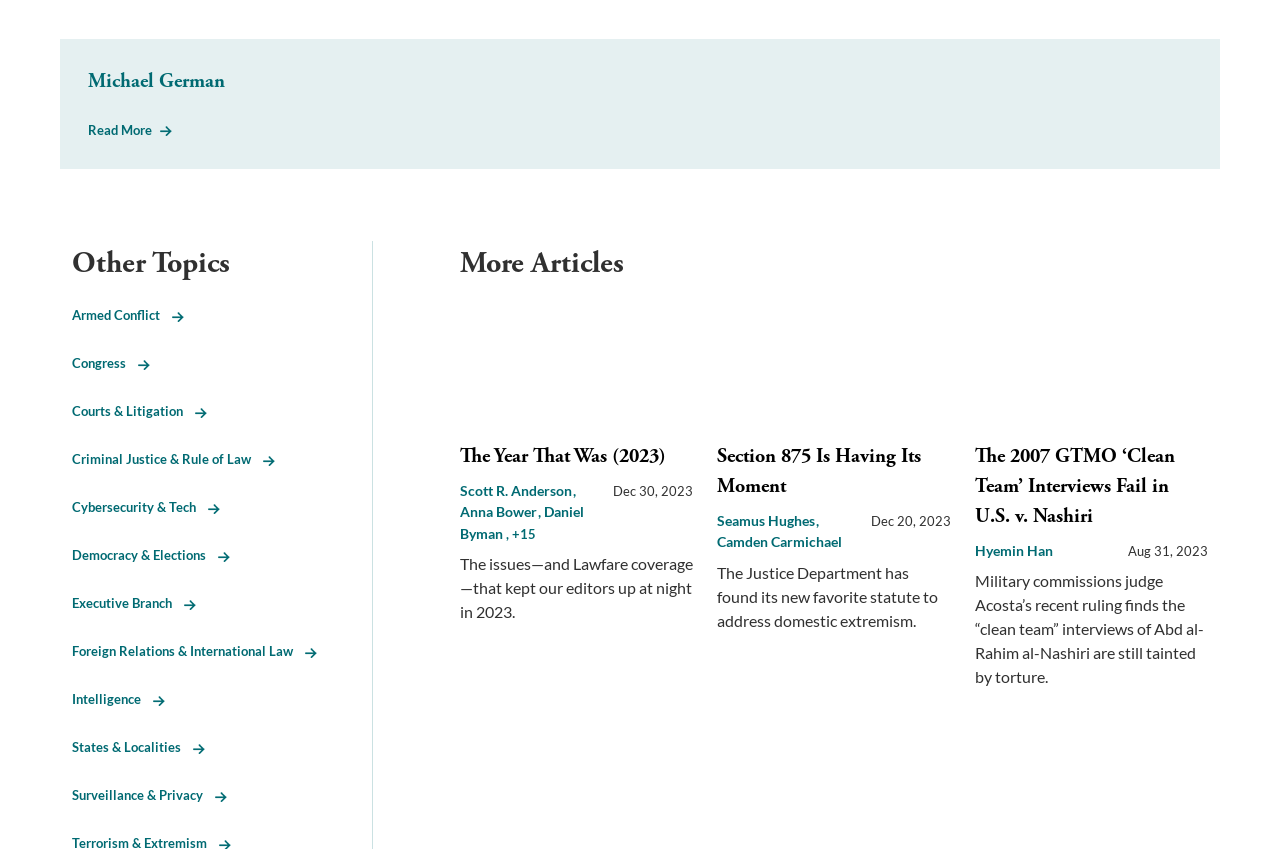Find the bounding box coordinates for the area you need to click to carry out the instruction: "Learn more about 'Section 875 Is Having Its Moment'". The coordinates should be four float numbers between 0 and 1, indicated as [left, top, right, bottom].

[0.56, 0.523, 0.72, 0.587]